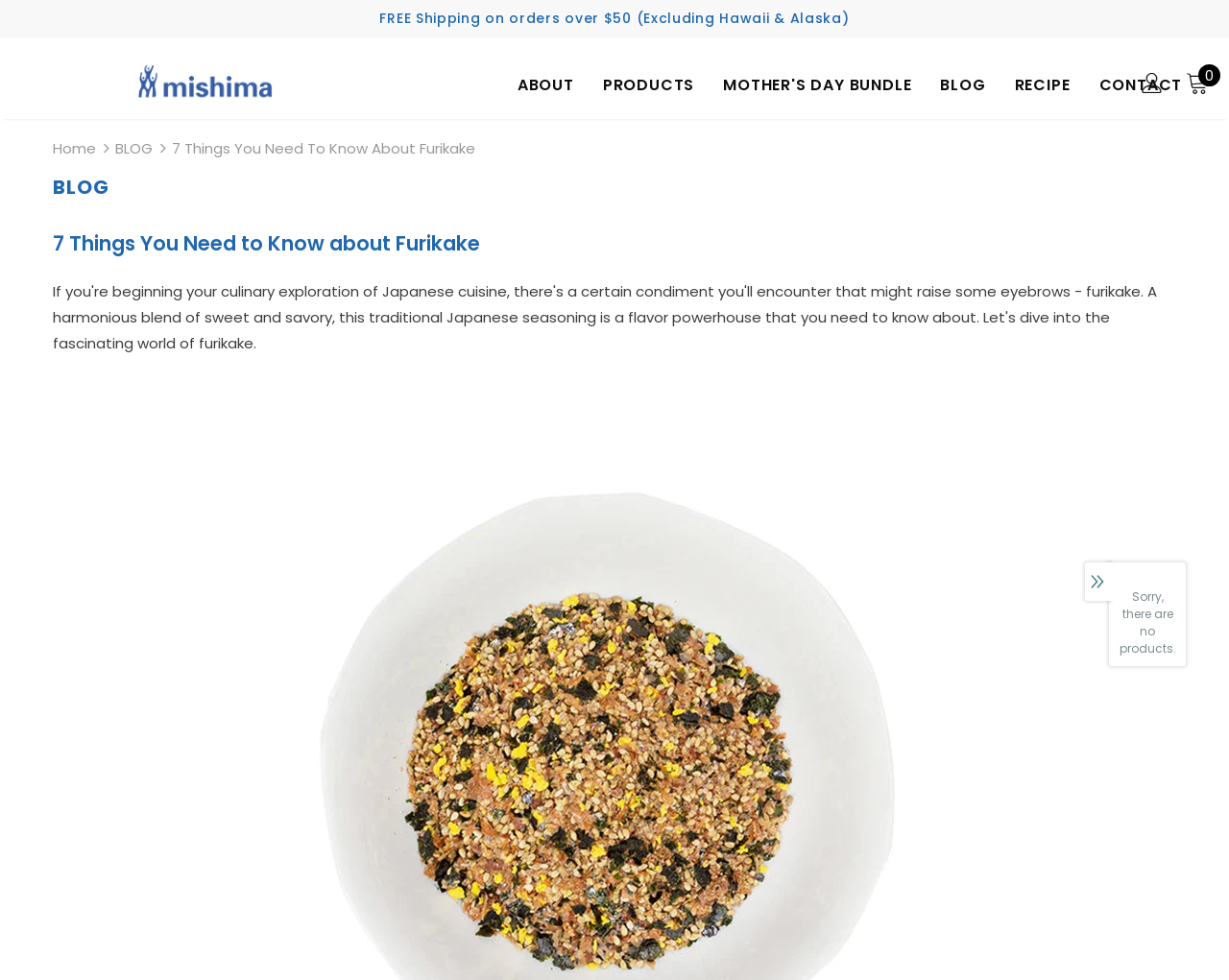How many links are in the top navigation bar?
Using the image provided, answer with just one word or phrase.

7